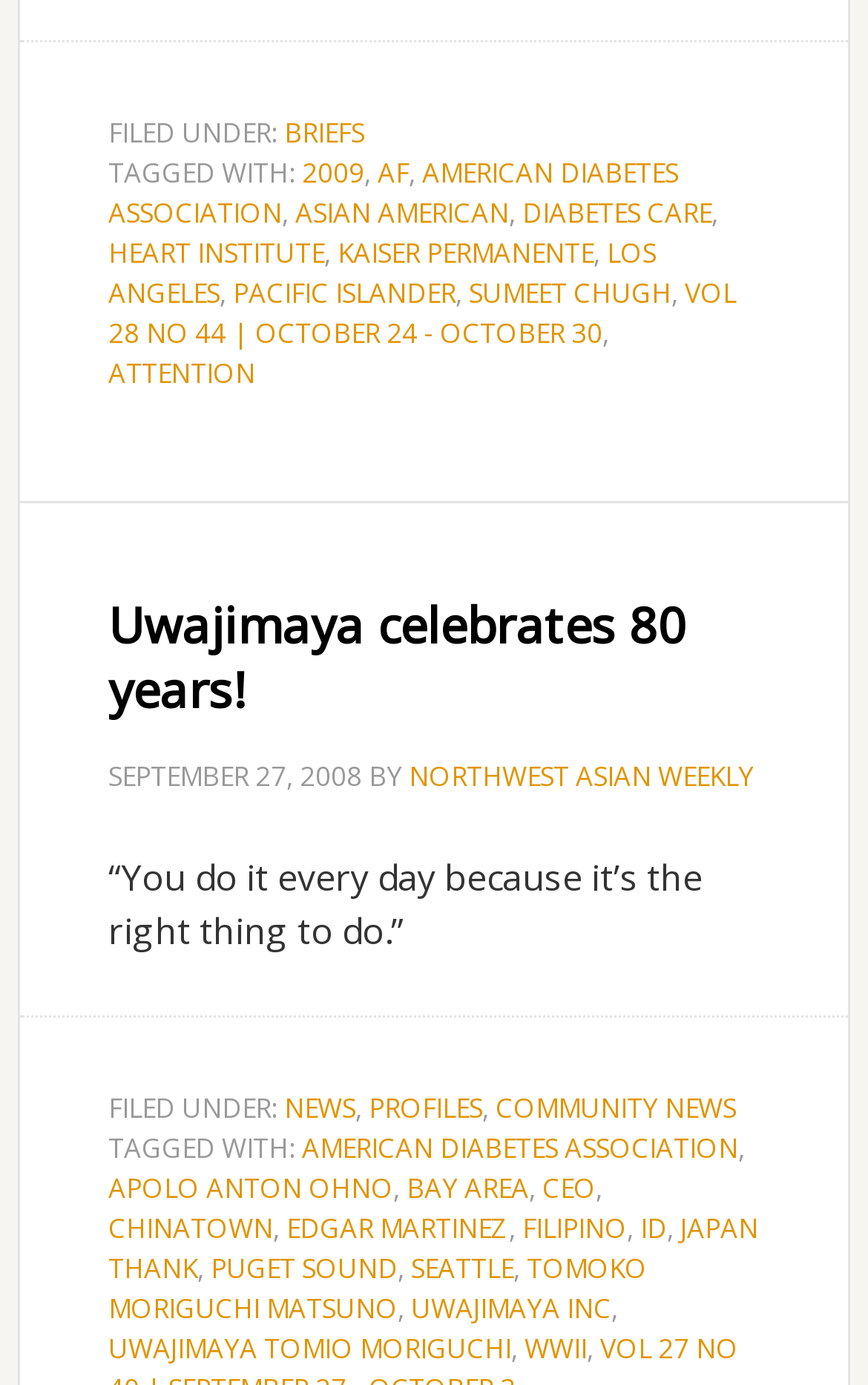What is the name of the person mentioned in the article?
Please provide an in-depth and detailed response to the question.

The answer can be found in the link element which says 'SUMEET CHUGH'.